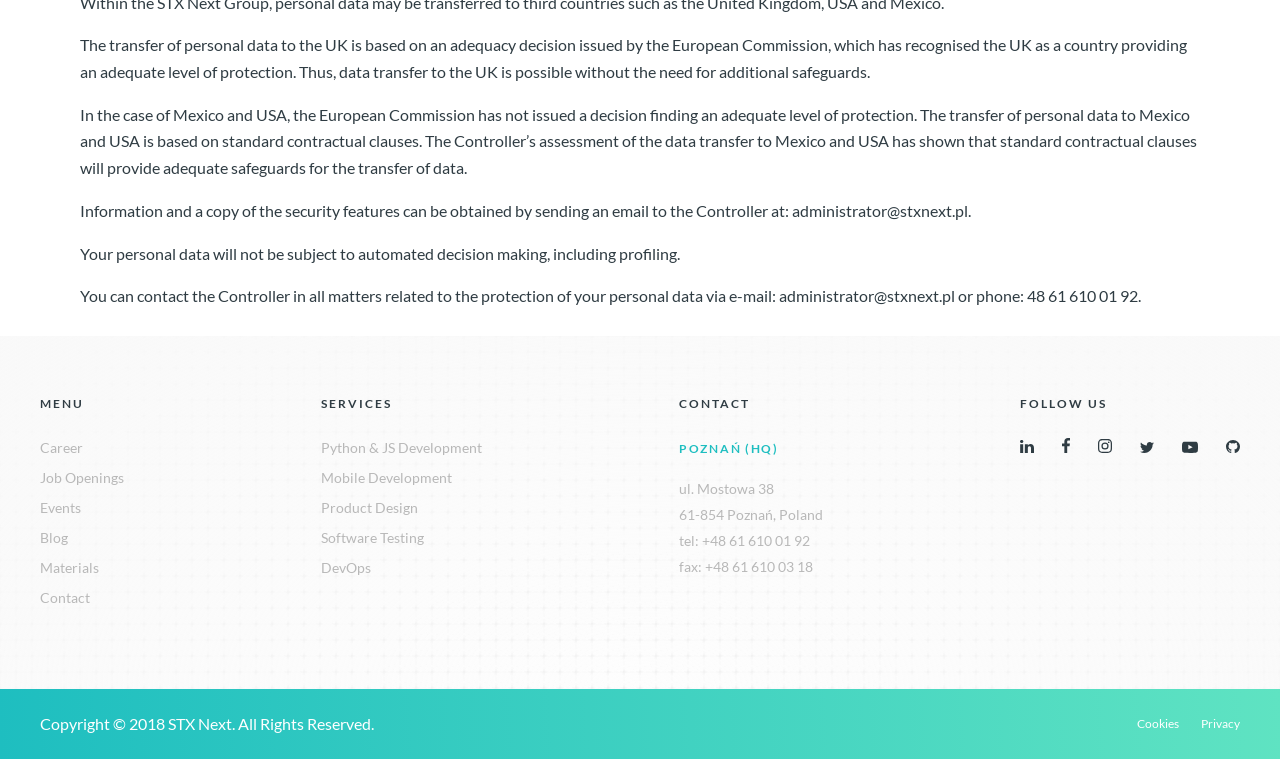Please determine the bounding box coordinates of the element's region to click for the following instruction: "Click on Career".

[0.031, 0.579, 0.065, 0.601]